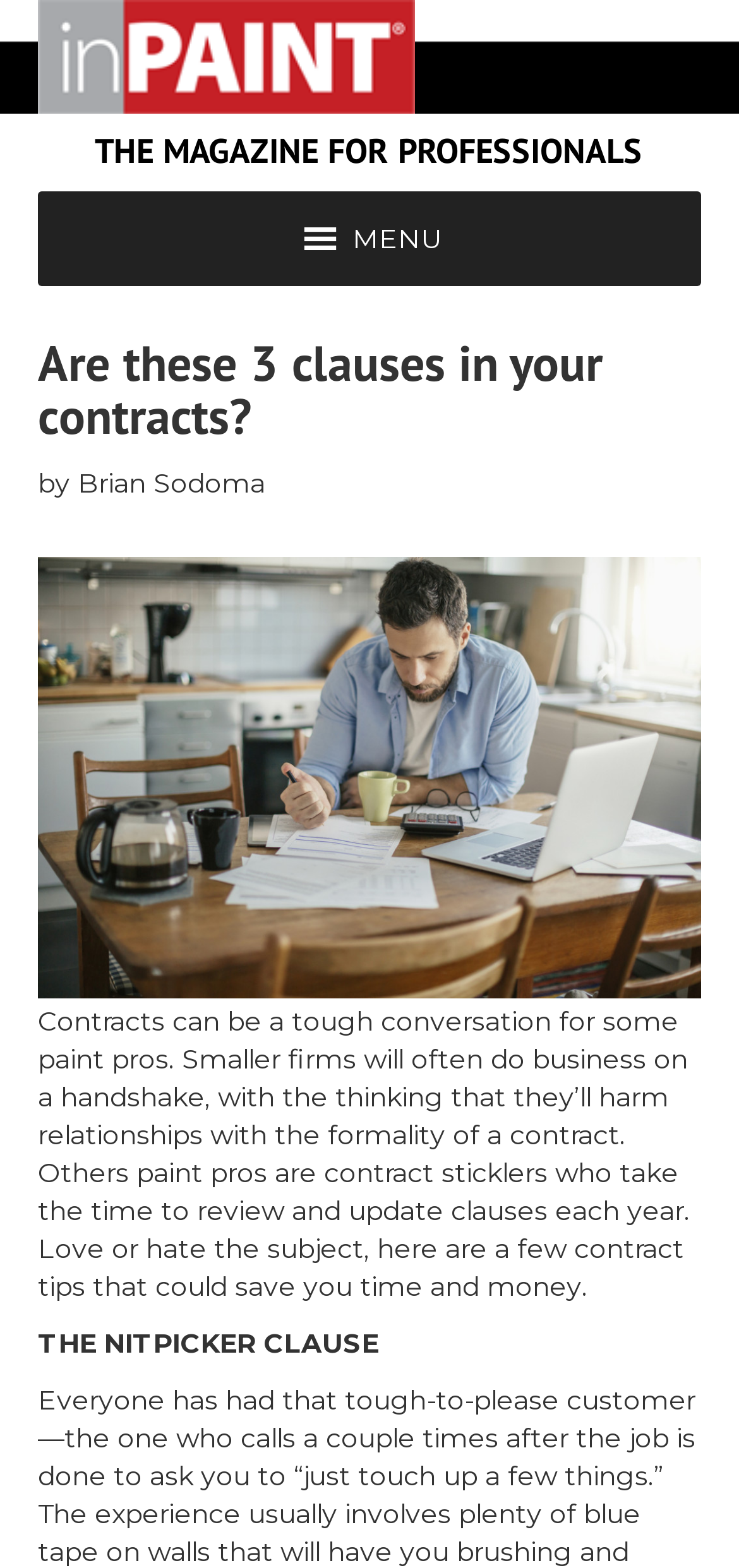Create a full and detailed caption for the entire webpage.

The webpage appears to be an article or blog post from inPAINT, a platform related to the painting industry. At the top of the page, there is a heading with the title "inPAINT" accompanied by an image of the same name, taking up almost the entire width of the page. Below this, there is a menu button labeled "MENU" on the right side of the page.

The main content of the page starts with a heading that asks "Are these 3 clauses in your contracts?" followed by the author's name, "by Brian Sodoma". Below this, there is a large image related to financial problems, taking up most of the page's width.

The article's main text begins below the image, discussing the importance of contracts for paint professionals, including the pros and cons of having formal agreements in place. The text is divided into sections, with a subheading "THE NITPICKER CLAUSE" appearing towards the bottom of the page.